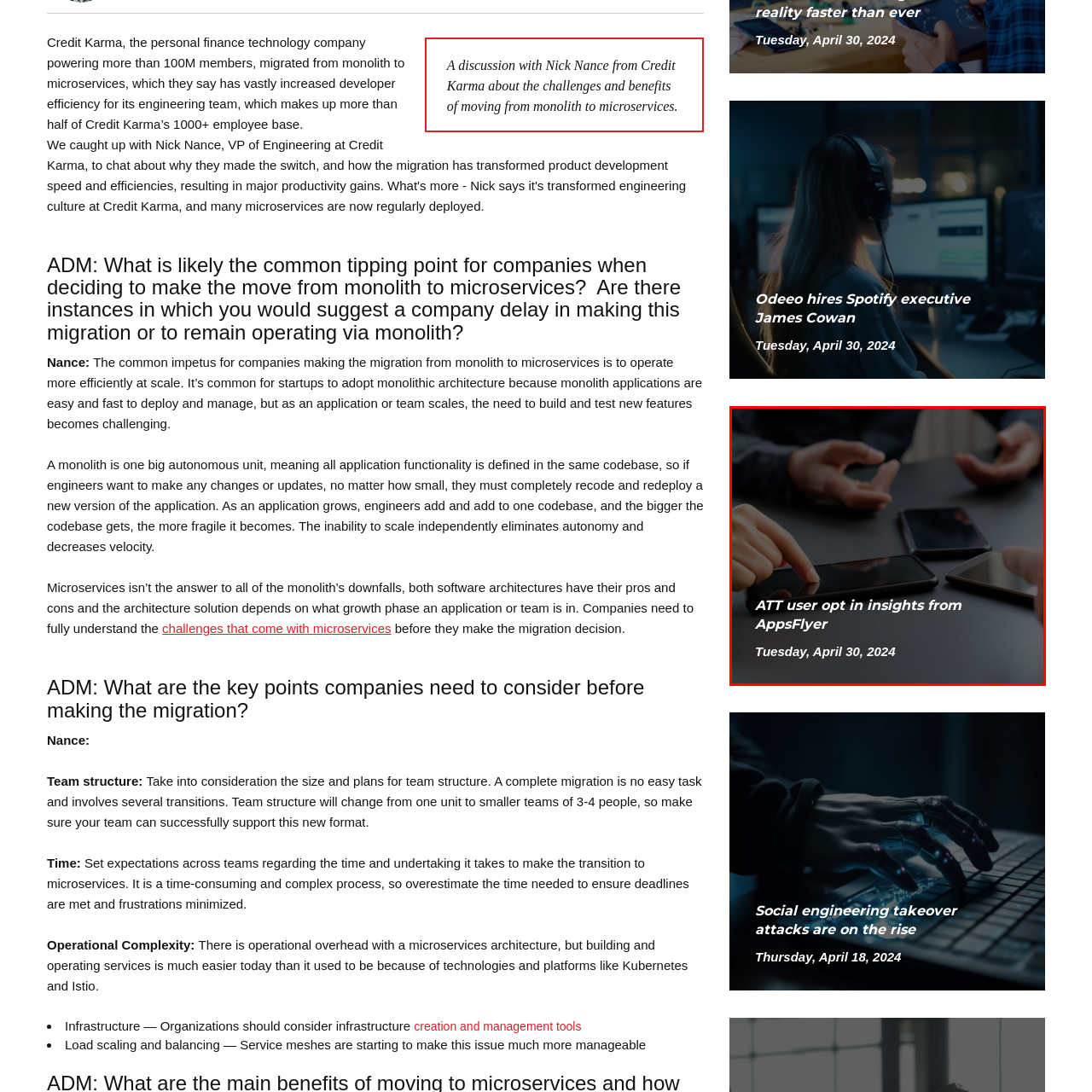Elaborate on all the details and elements present in the red-outlined area of the image.

The image depicts a close-up view of hands interacting with several smartphones on a table, highlighting a discussion or presentation about insights related to ATT user opt-ins, presented by AppsFlyer. The date mentioned, Tuesday, April 30, 2024, suggests a timely context for the information, likely tied to significant trends or updates in mobile app engagement strategies. The setting conveys a collaborative environment, indicative of a technology-focused conversation aimed at understanding user behavior and privacy choices in the realm of mobile applications.